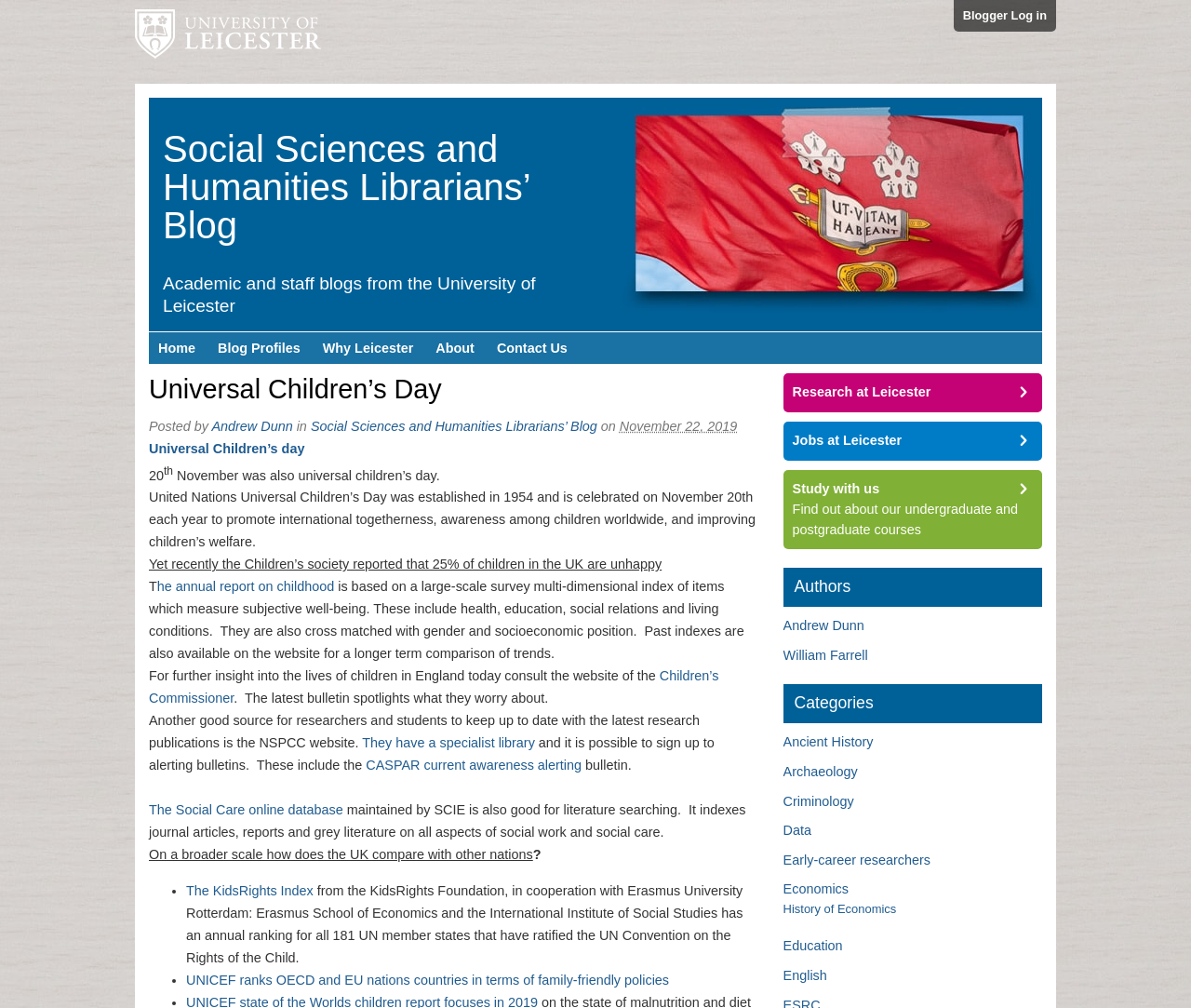Please identify the bounding box coordinates of the clickable area that will allow you to execute the instruction: "view the Buttermilk Fried Chicken recipe".

None